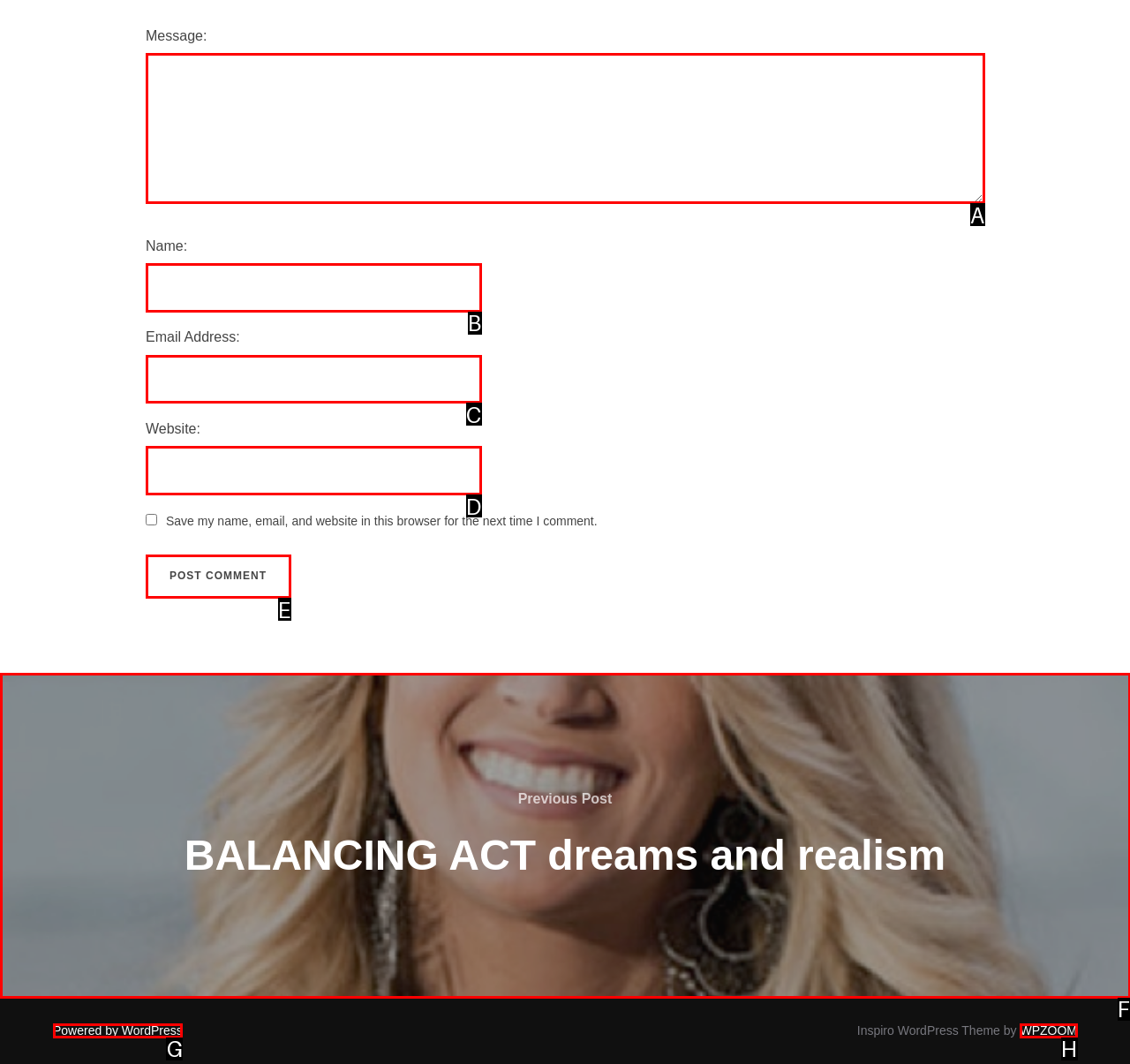Which option should you click on to fulfill this task: Visit the previous post? Answer with the letter of the correct choice.

F